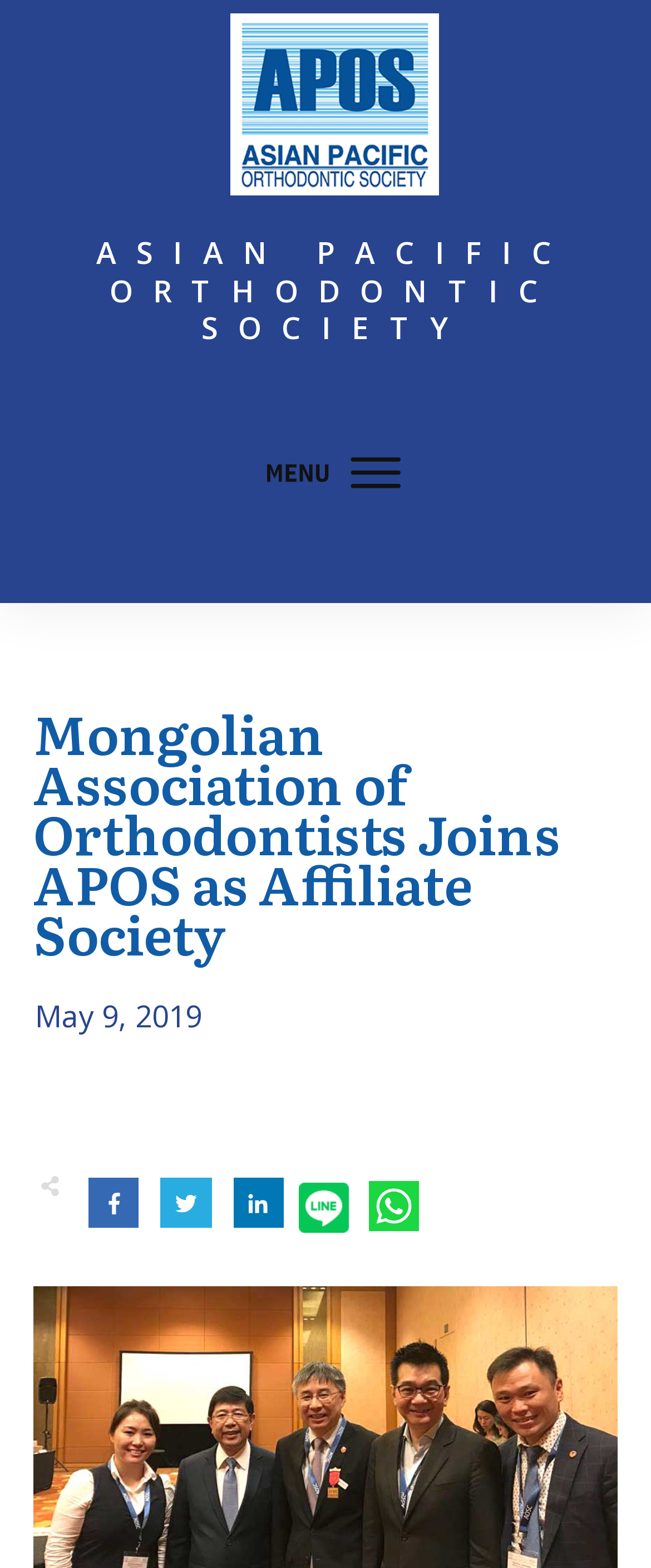Extract the bounding box for the UI element that matches this description: "parent_node: ASIAN PACIFIC ORTHODONTIC SOCIETY".

[0.353, 0.009, 0.673, 0.125]